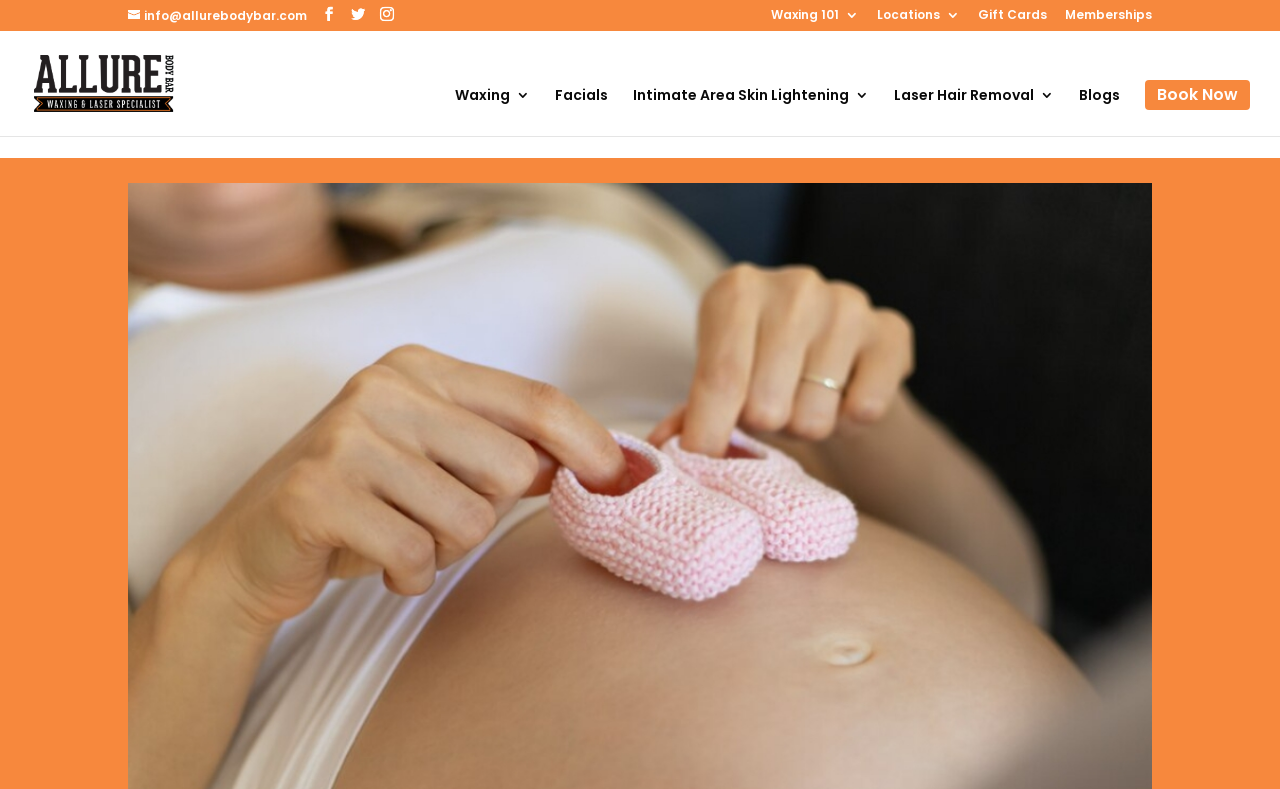Could you provide the bounding box coordinates for the portion of the screen to click to complete this instruction: "Learn about waxing 101"?

[0.602, 0.011, 0.671, 0.038]